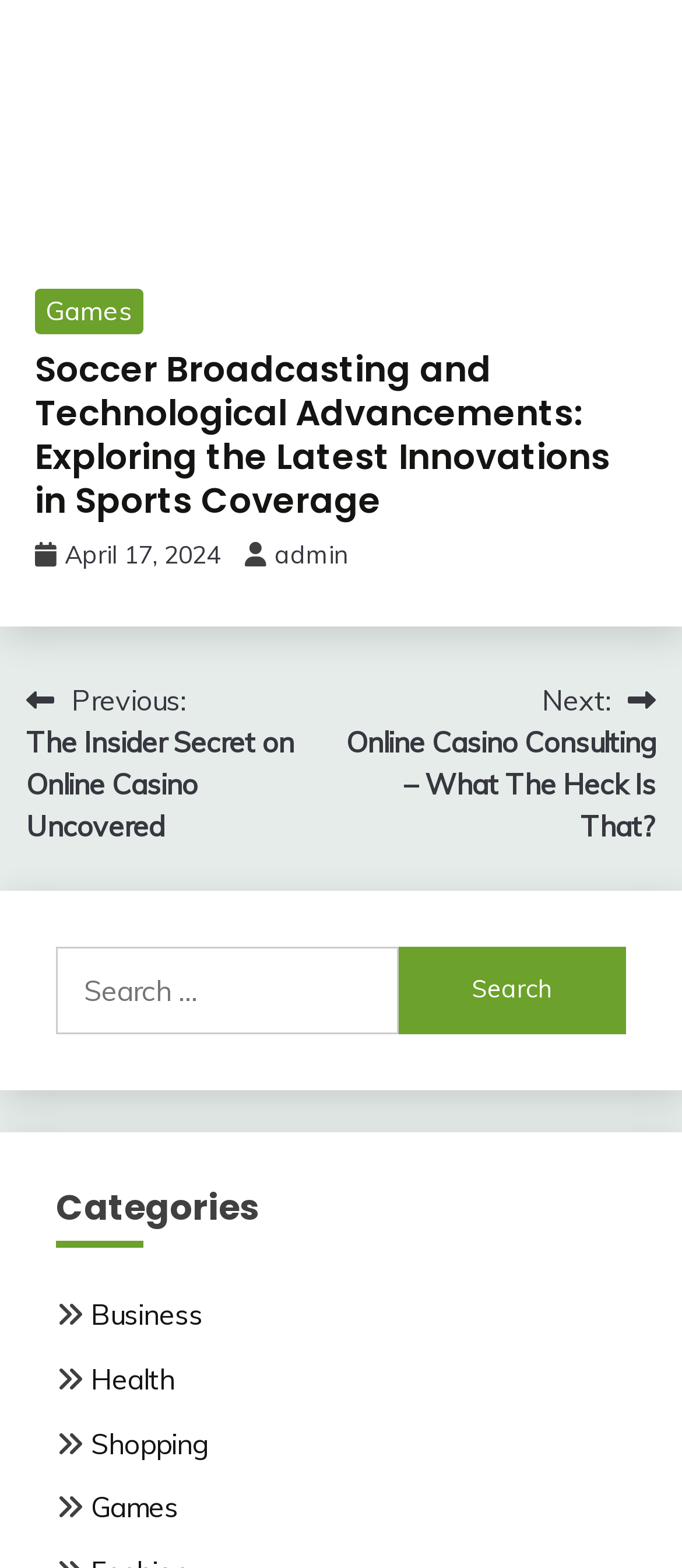Answer the following query with a single word or phrase:
How many navigation links are available?

2